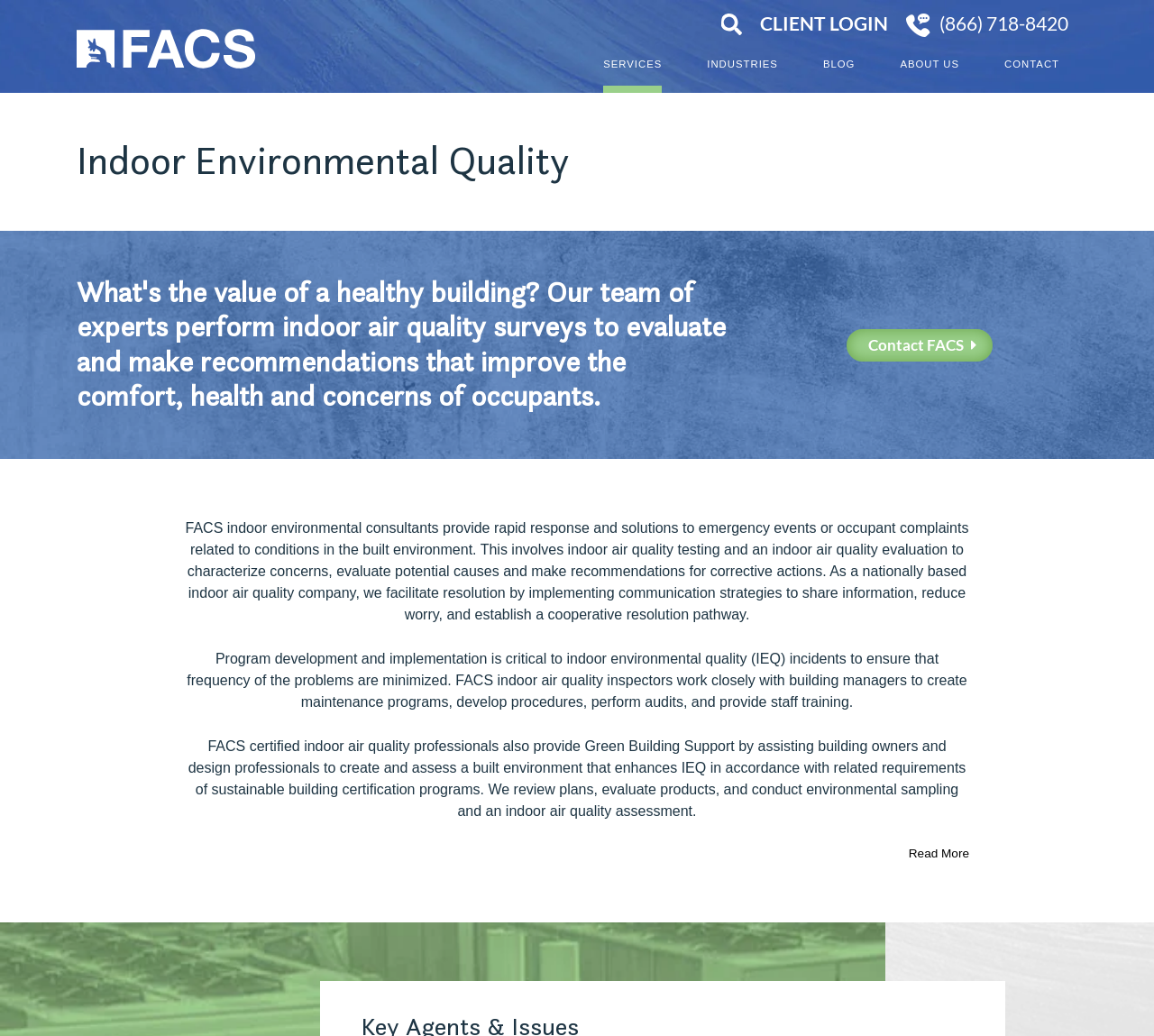What is the purpose of FACS indoor environmental consultants?
Answer the question in as much detail as possible.

The purpose of FACS indoor environmental consultants is obtained from the StaticText element which states that they provide rapid response and solutions to emergency events or occupant complaints related to conditions in the built environment.